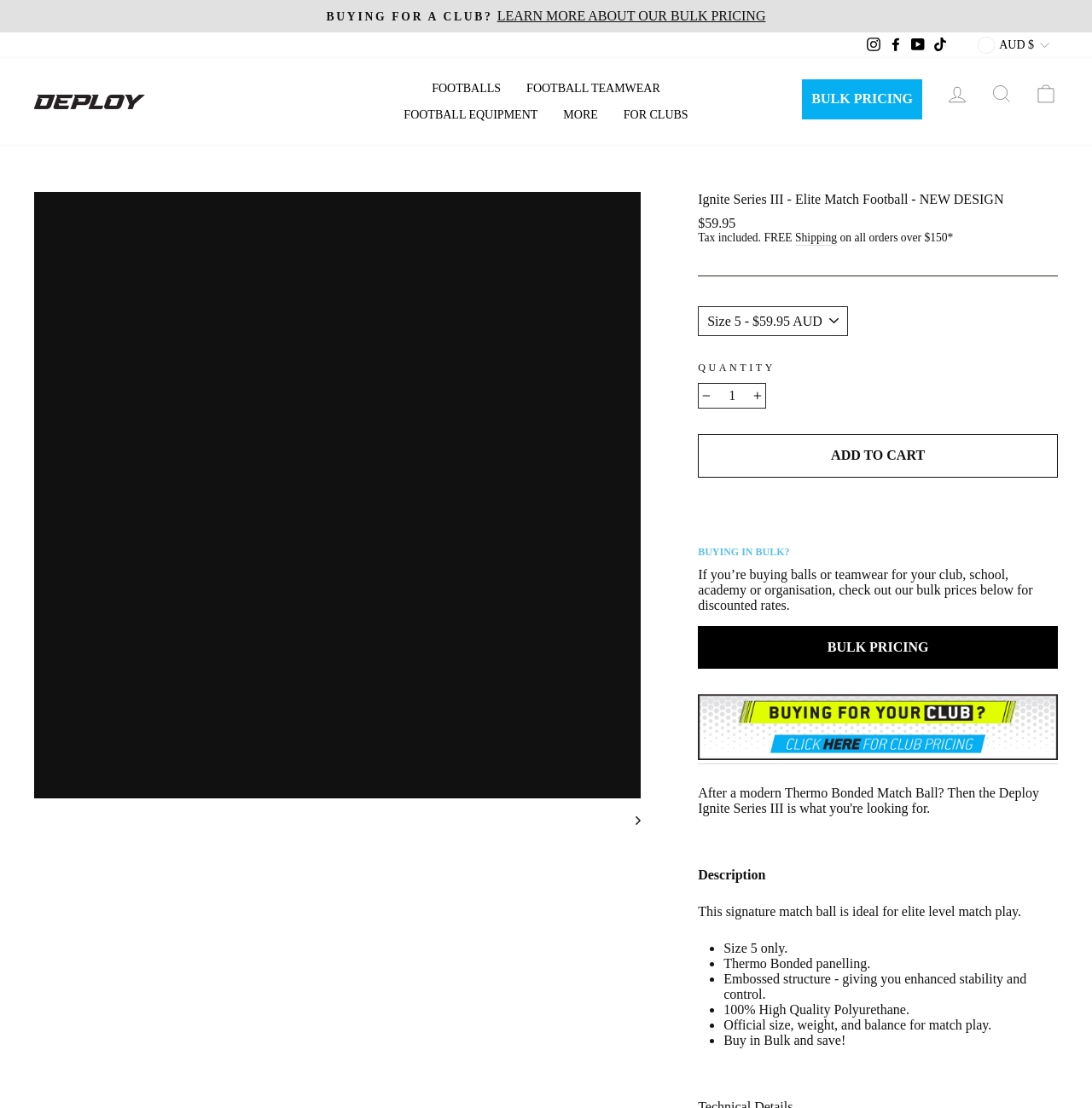Pinpoint the bounding box coordinates of the area that must be clicked to complete this instruction: "Learn more about bulk pricing".

[0.735, 0.072, 0.845, 0.108]